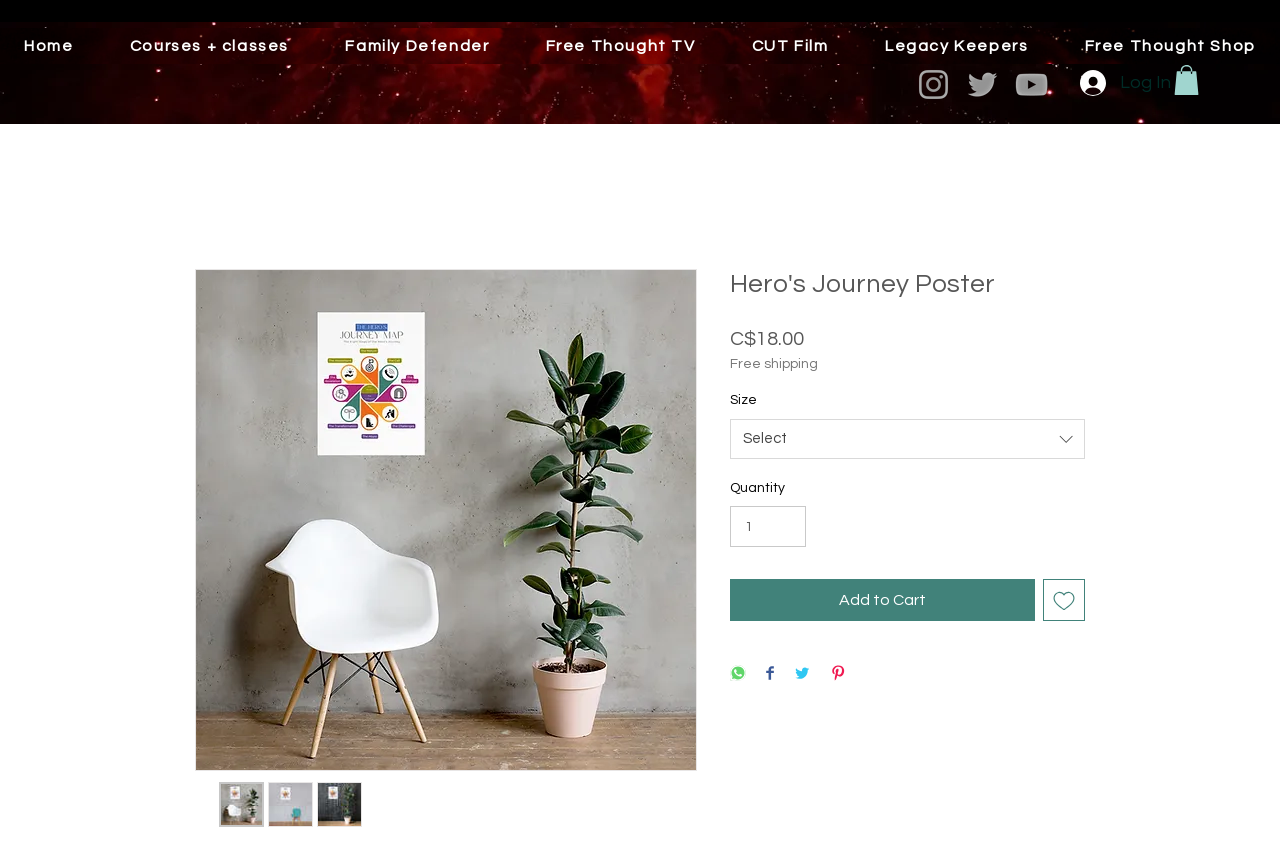Show the bounding box coordinates of the region that should be clicked to follow the instruction: "Select a size from the dropdown list."

[0.57, 0.498, 0.848, 0.546]